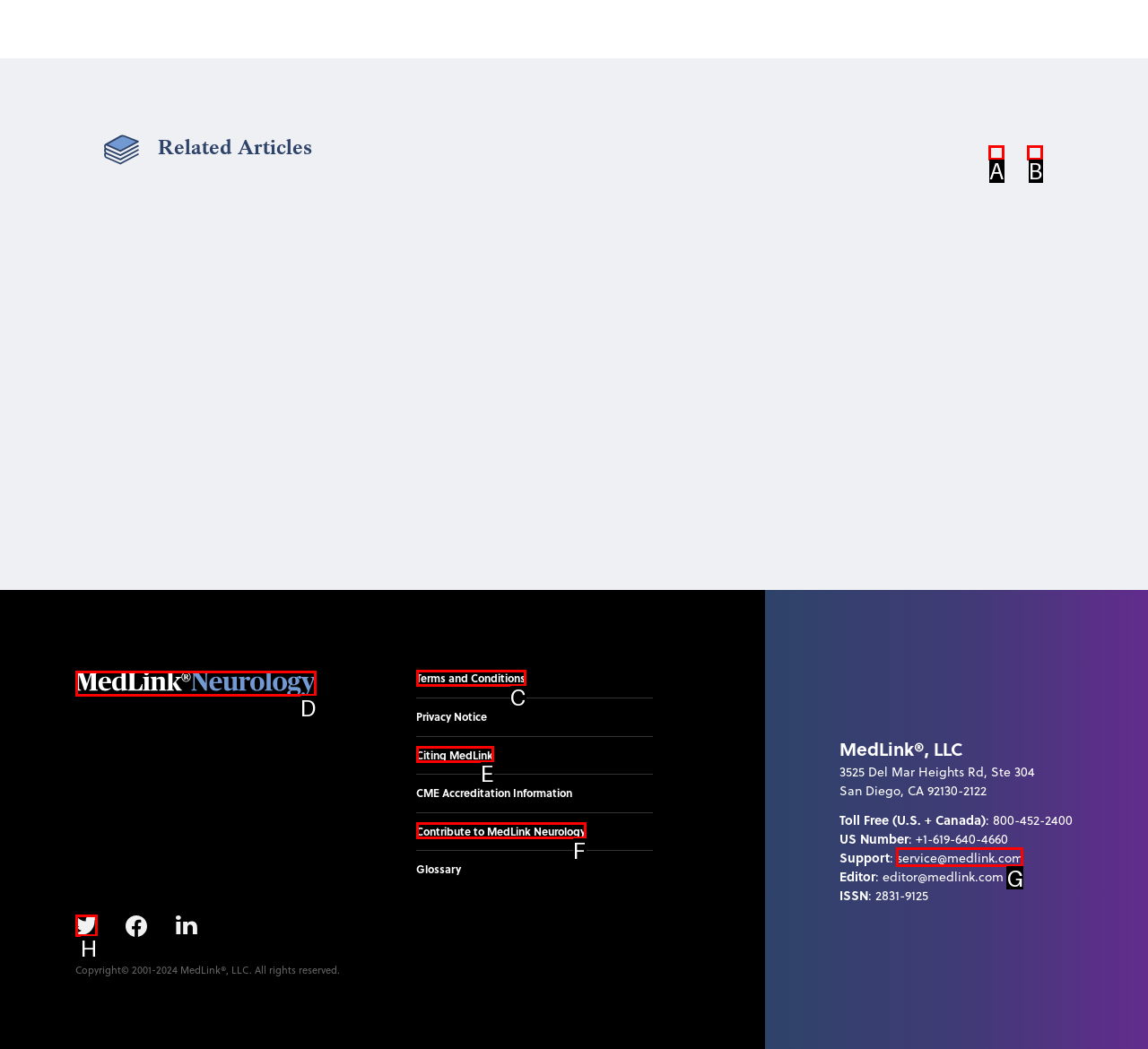Determine which HTML element should be clicked for this task: go to home page
Provide the option's letter from the available choices.

D